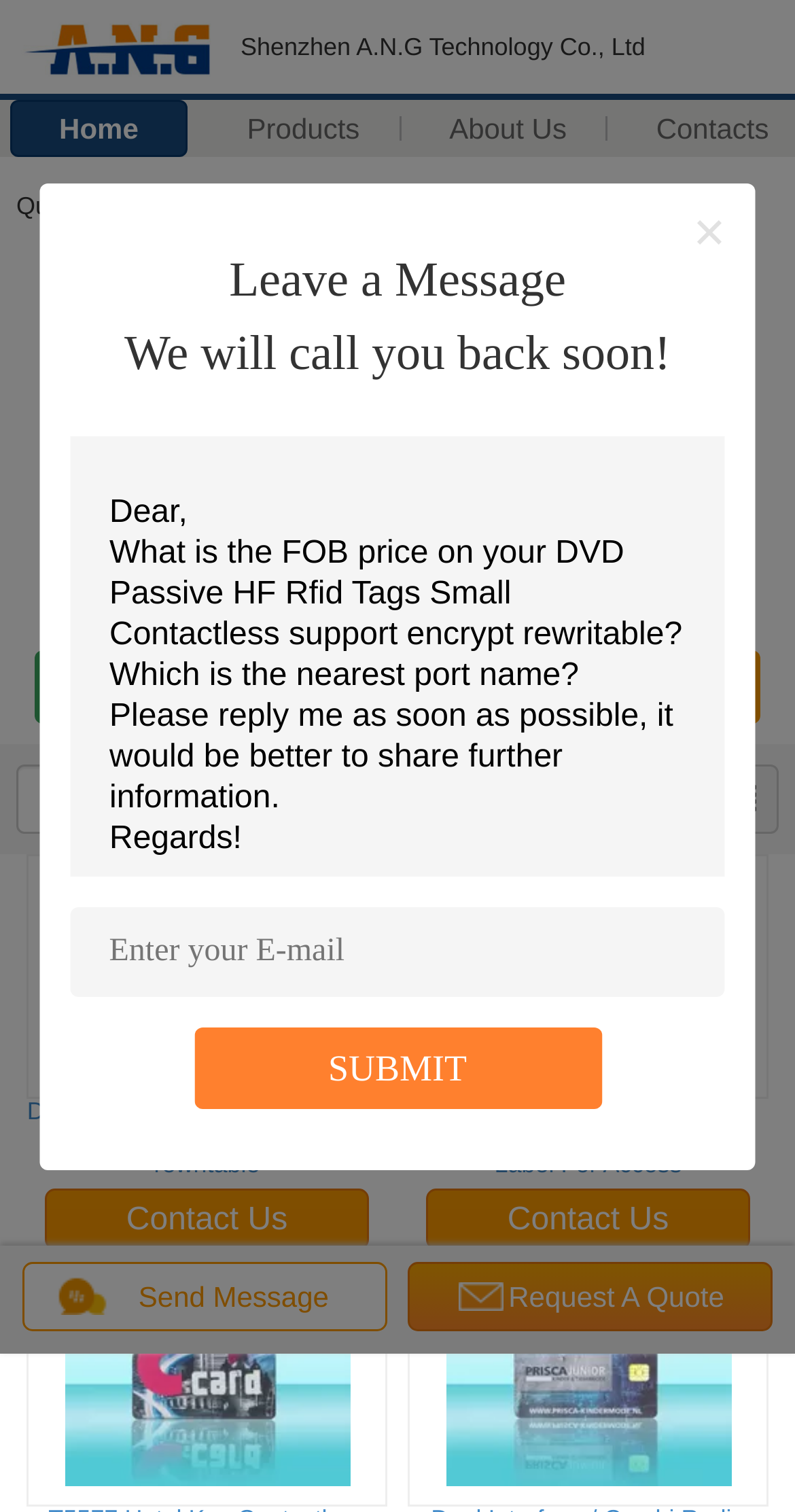How many navigation links are at the top of the webpage?
Answer the question with a single word or phrase by looking at the picture.

3